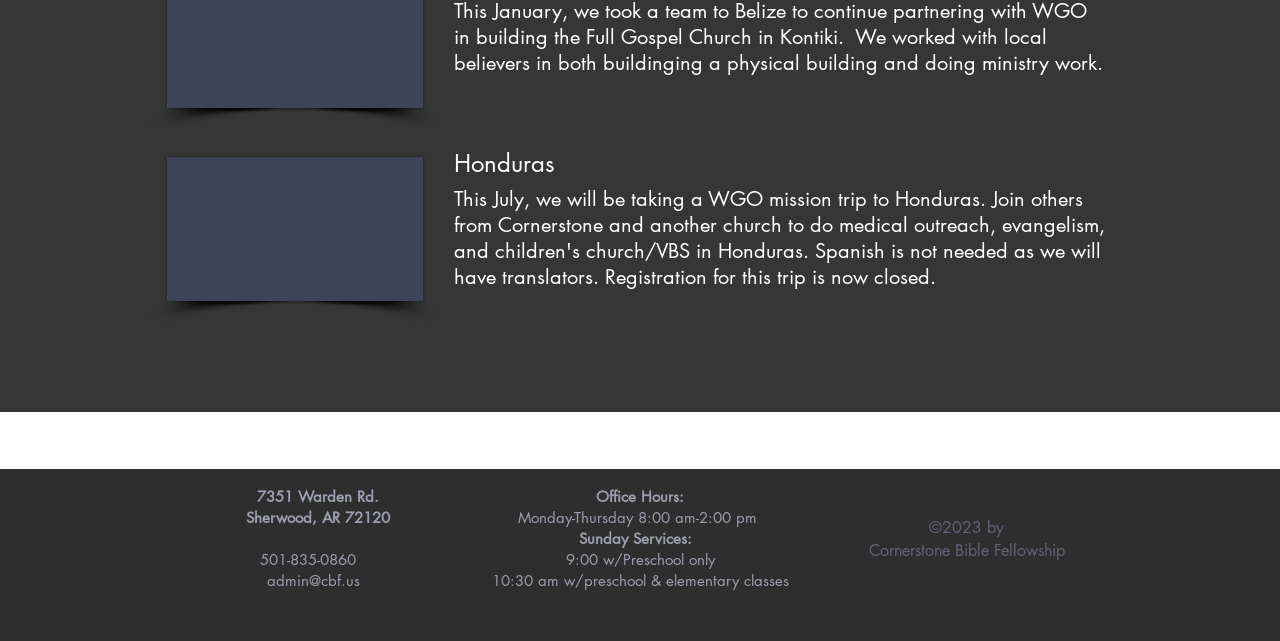What social media platforms does the church have?
Based on the visual content, answer with a single word or a brief phrase.

Facebook and Instagram